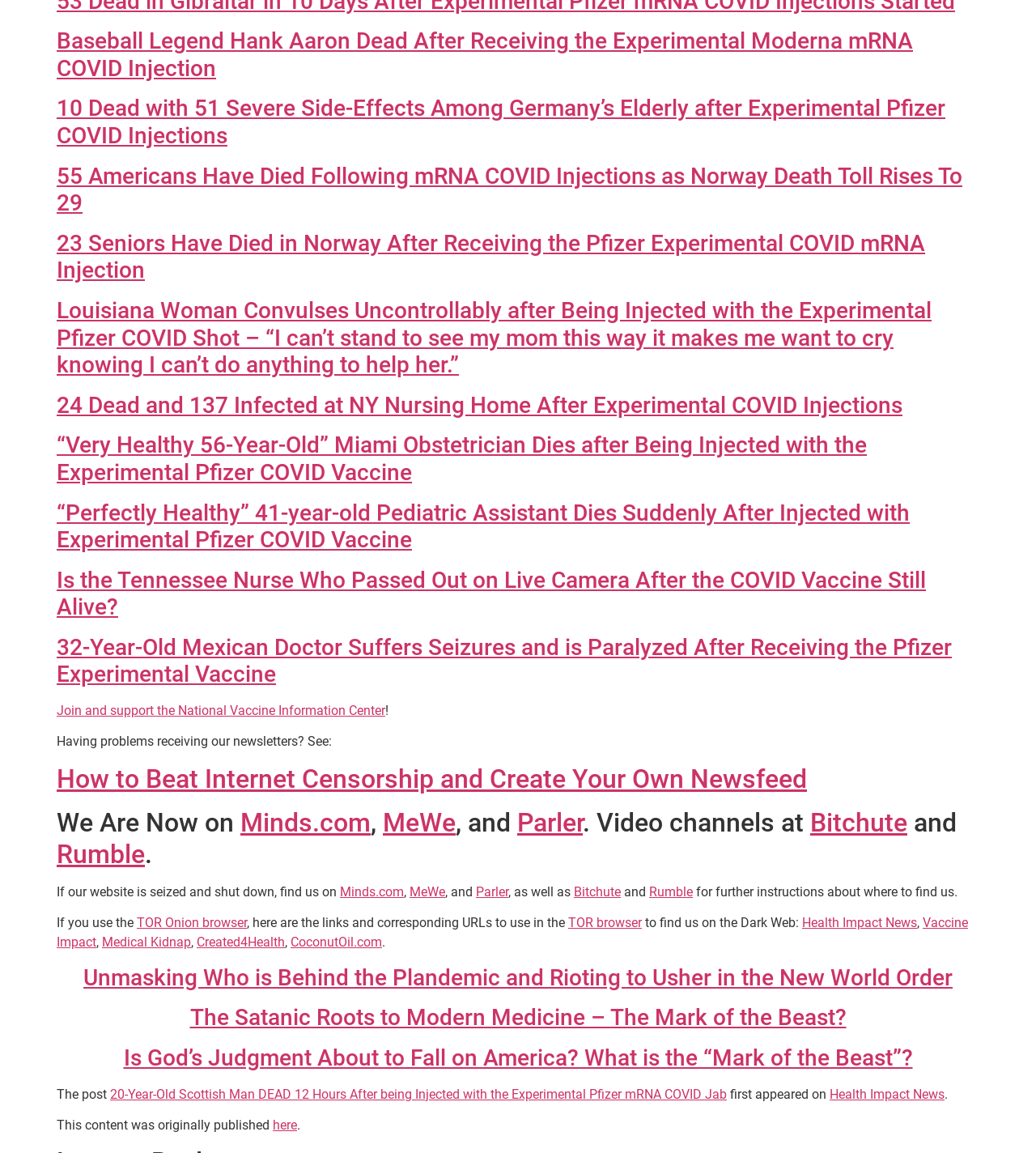Using the provided element description "Created4Health", determine the bounding box coordinates of the UI element.

[0.19, 0.811, 0.275, 0.824]